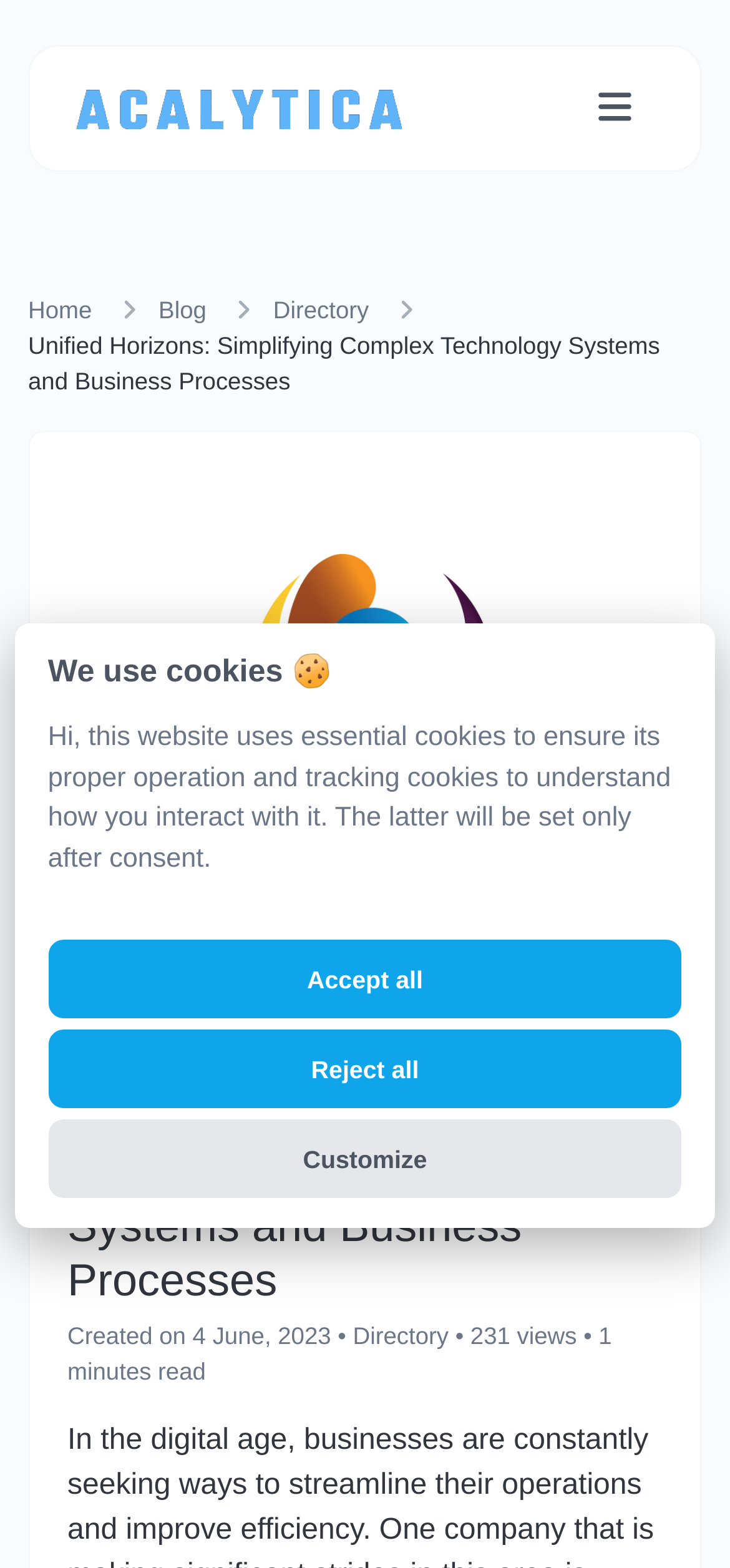Locate the bounding box of the UI element described by: "alt="Website Logo"" in the given webpage screenshot.

[0.082, 0.039, 0.573, 0.099]